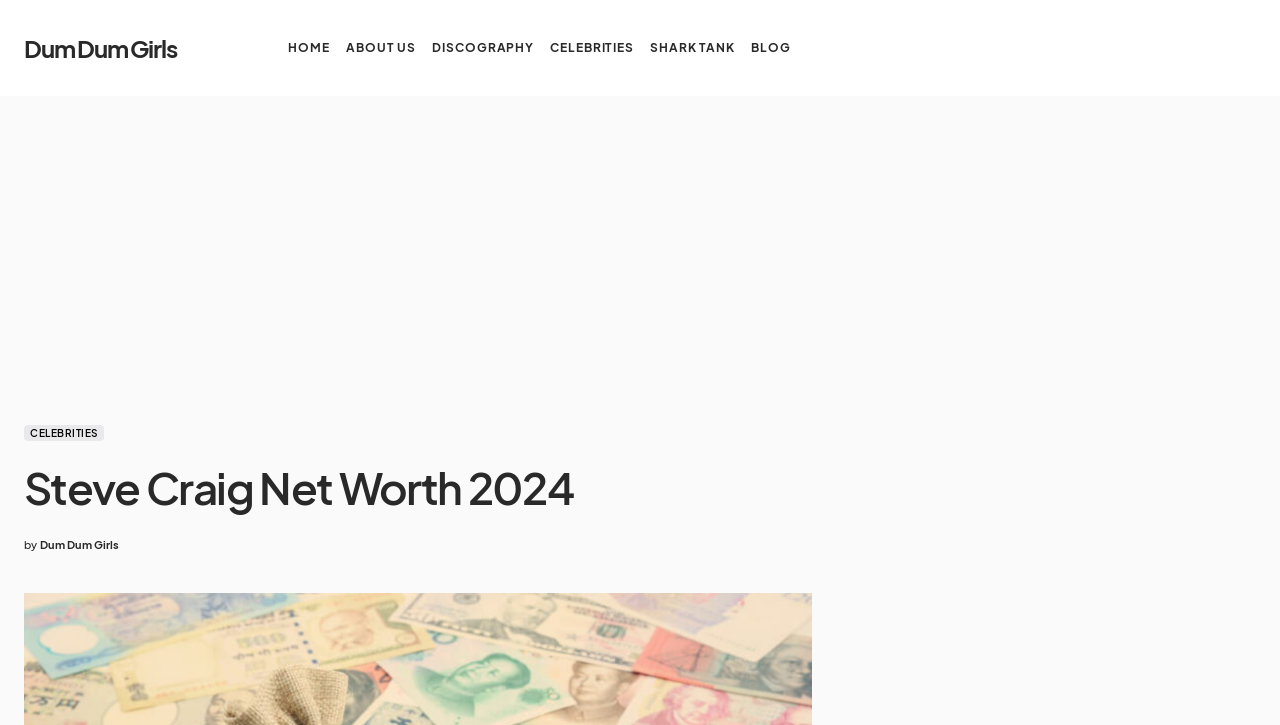Please locate the bounding box coordinates for the element that should be clicked to achieve the following instruction: "go to home page". Ensure the coordinates are given as four float numbers between 0 and 1, i.e., [left, top, right, bottom].

[0.225, 0.0, 0.258, 0.132]